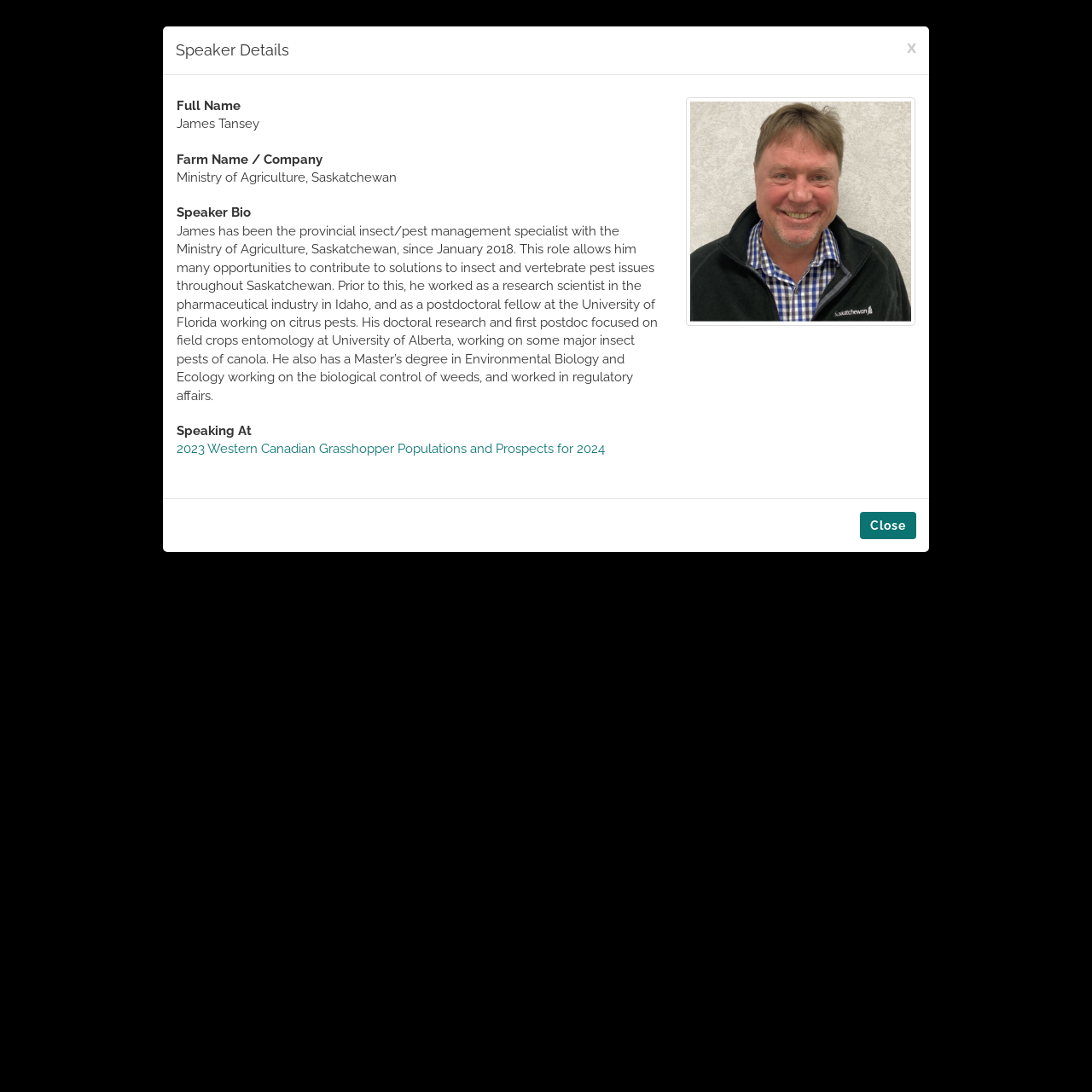What is the speaker's current role? Refer to the image and provide a one-word or short phrase answer.

Provincial insect/pest management specialist